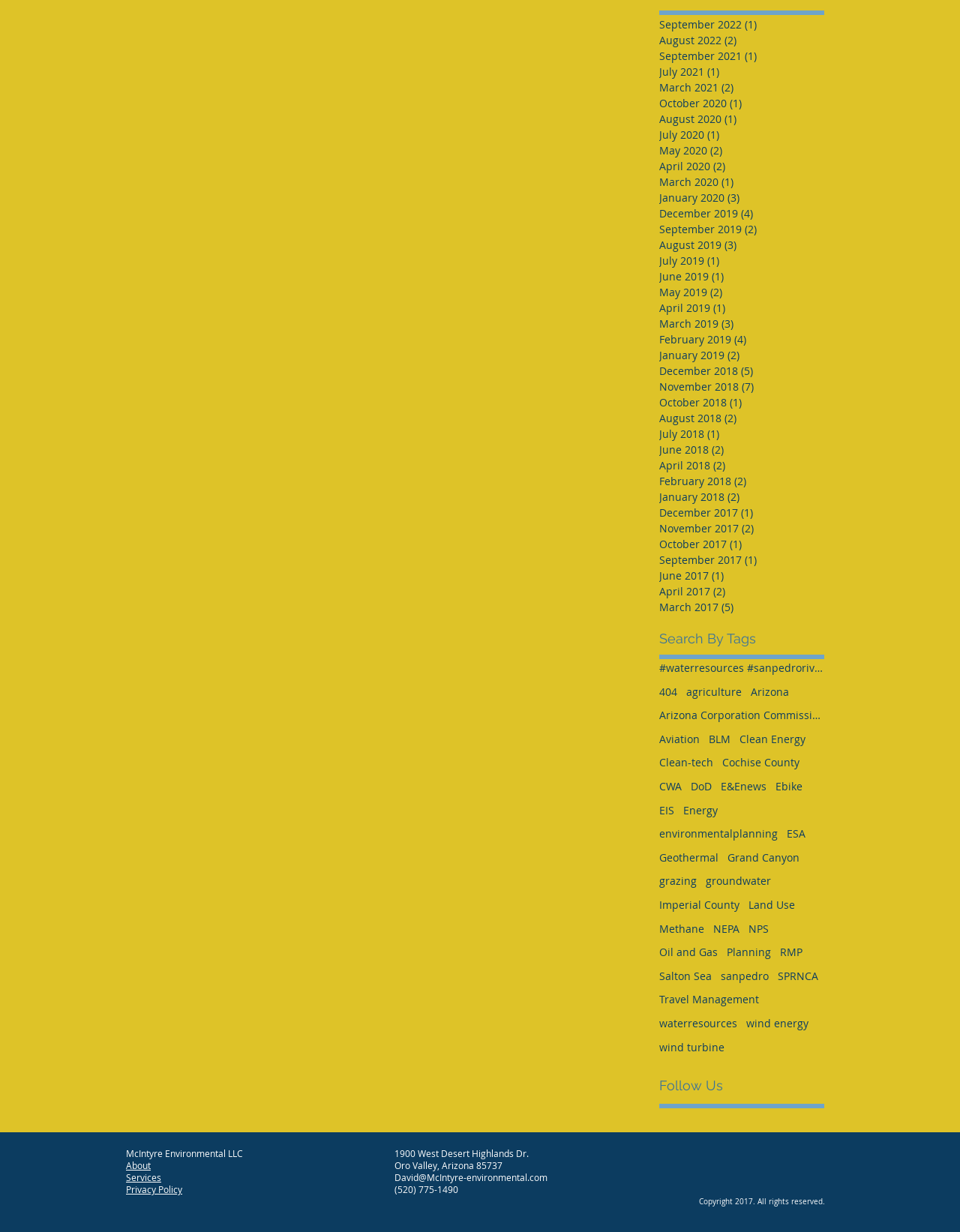Look at the image and answer the question in detail:
What is the purpose of the 'Search By Tags' section?

The 'Search By Tags' section is a navigation section that allows users to search for posts by tags, which are keywords or phrases that categorize the content of the posts. This section provides a way for users to find posts related to specific topics or themes.